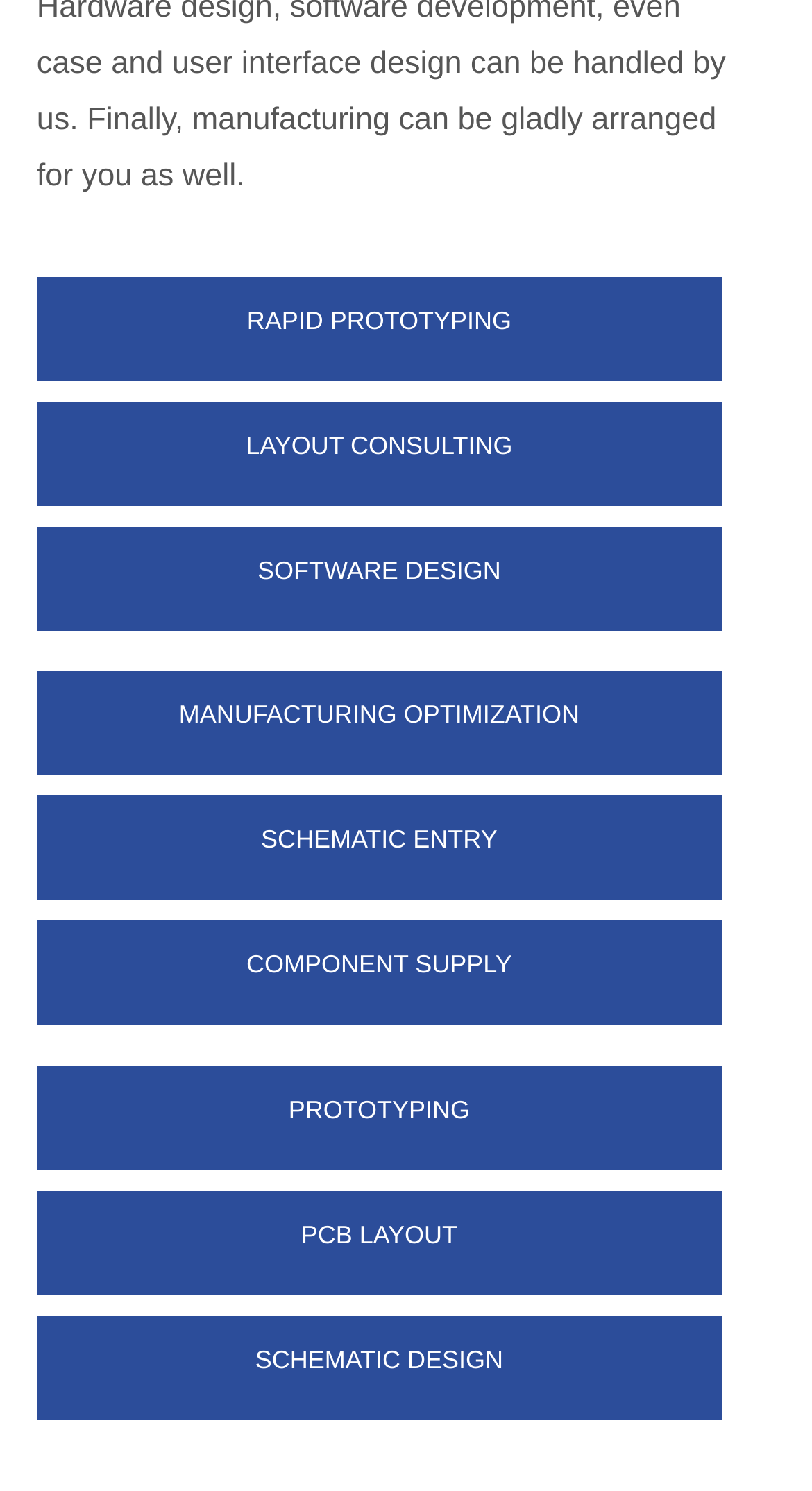Using the provided element description, identify the bounding box coordinates as (top-left x, top-left y, bottom-right x, bottom-right y). Ensure all values are between 0 and 1. Description: Prototyping

[0.045, 0.716, 0.889, 0.785]